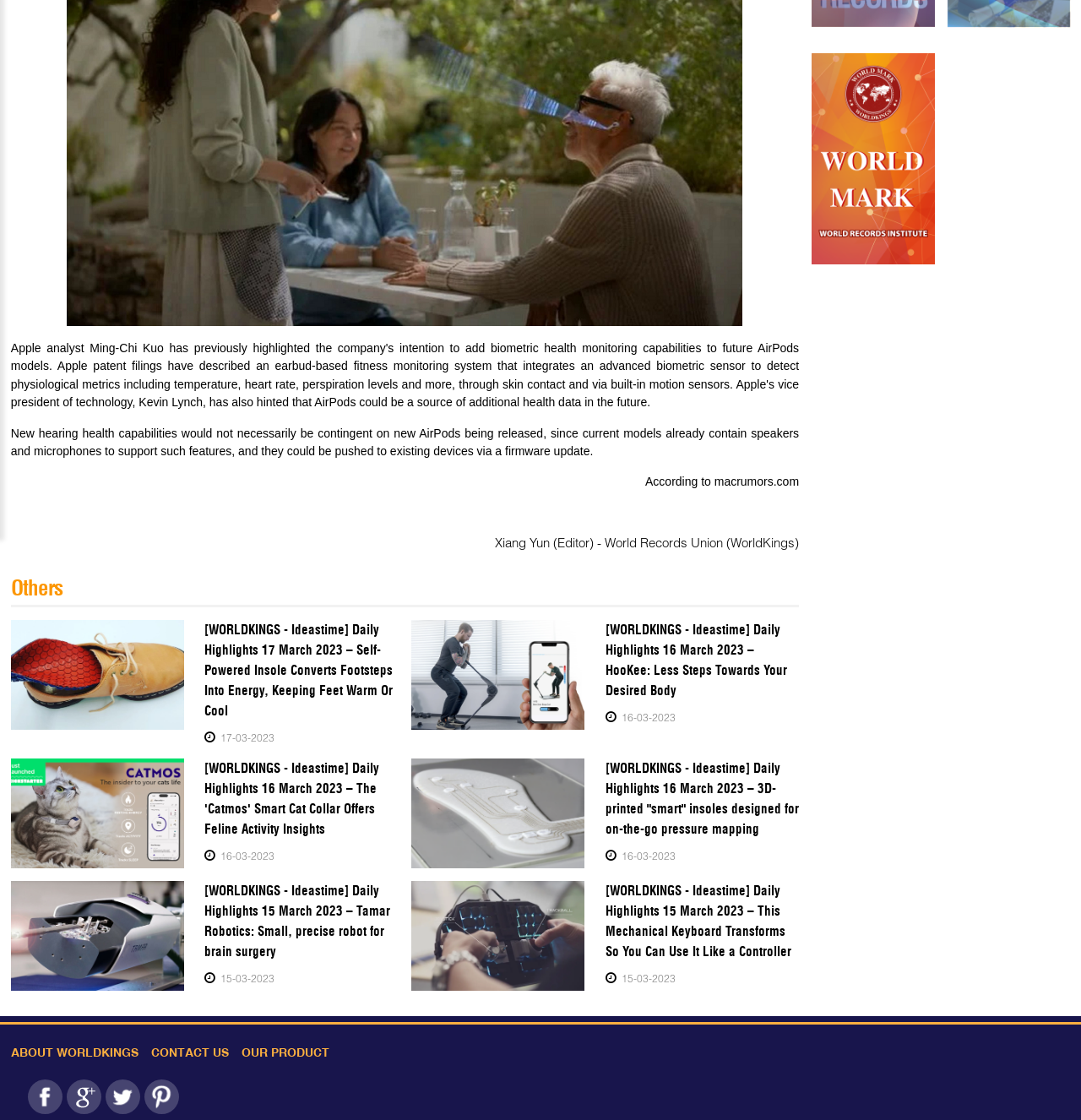Locate the bounding box coordinates of the UI element described by: "alt="0_Grab-Shell.png"". The bounding box coordinates should consist of four float numbers between 0 and 1, i.e., [left, top, right, bottom].

[0.38, 0.786, 0.542, 0.884]